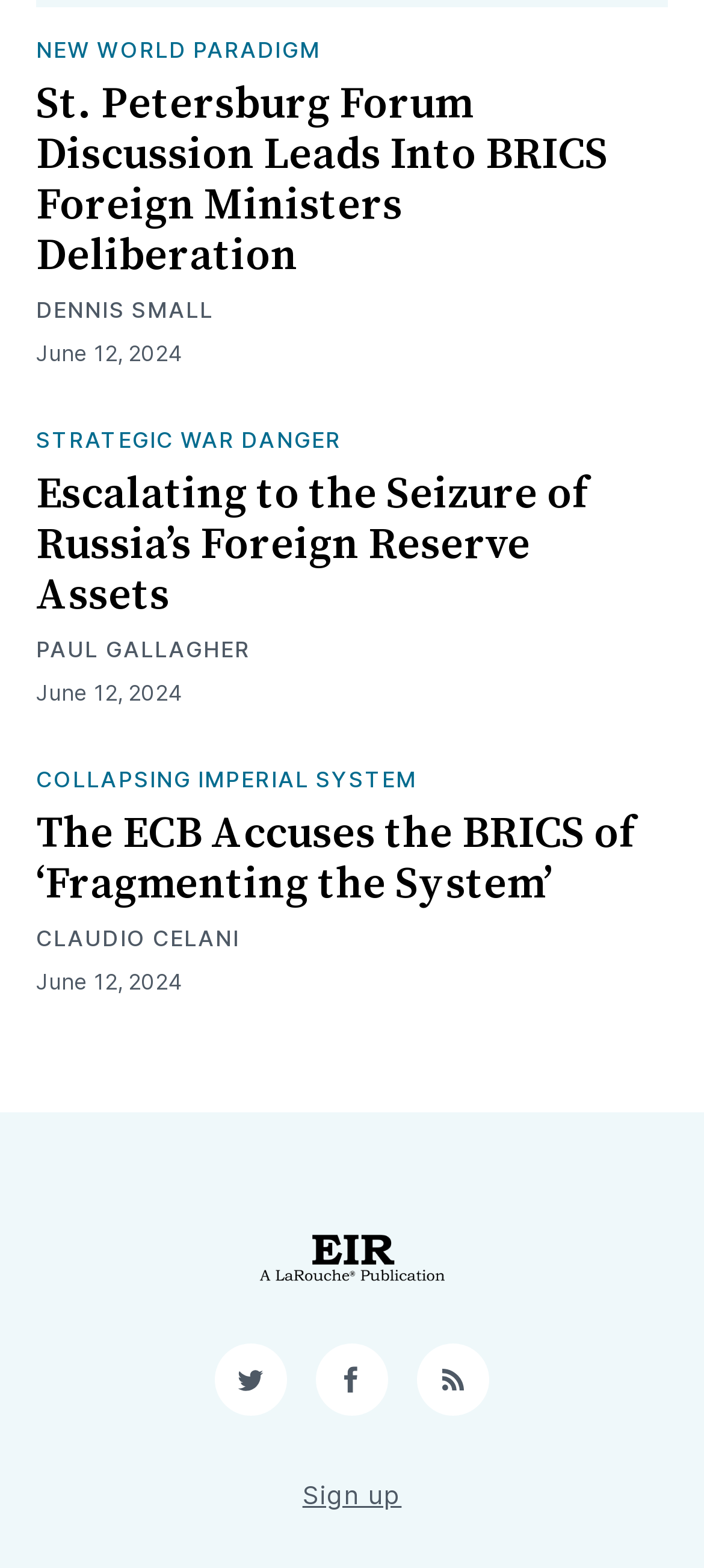Predict the bounding box of the UI element based on the description: "New World Paradigm". The coordinates should be four float numbers between 0 and 1, formatted as [left, top, right, bottom].

[0.051, 0.023, 0.455, 0.04]